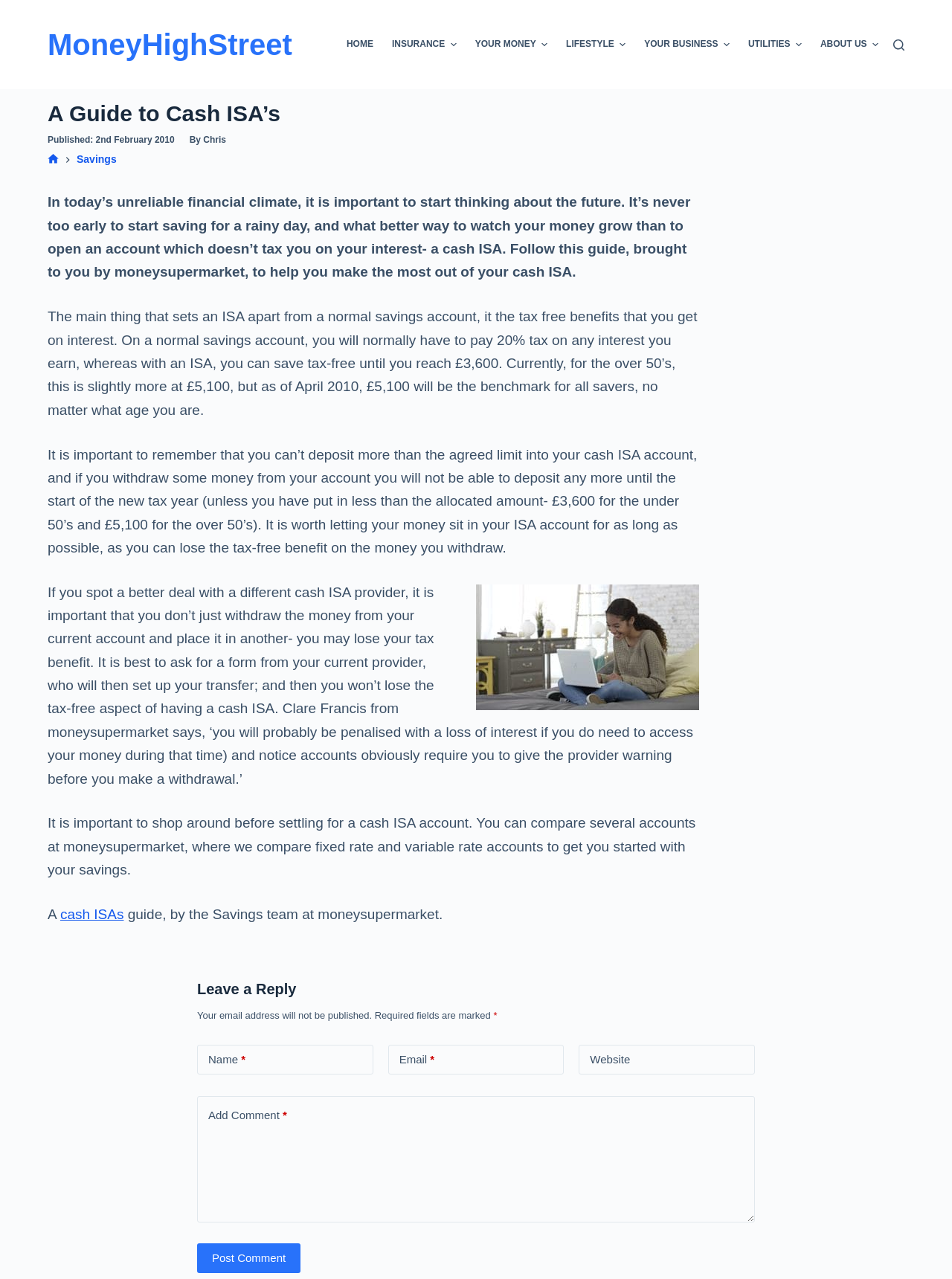Find the bounding box coordinates of the element I should click to carry out the following instruction: "Click the 'Post Comment' button".

[0.207, 0.972, 0.316, 0.995]